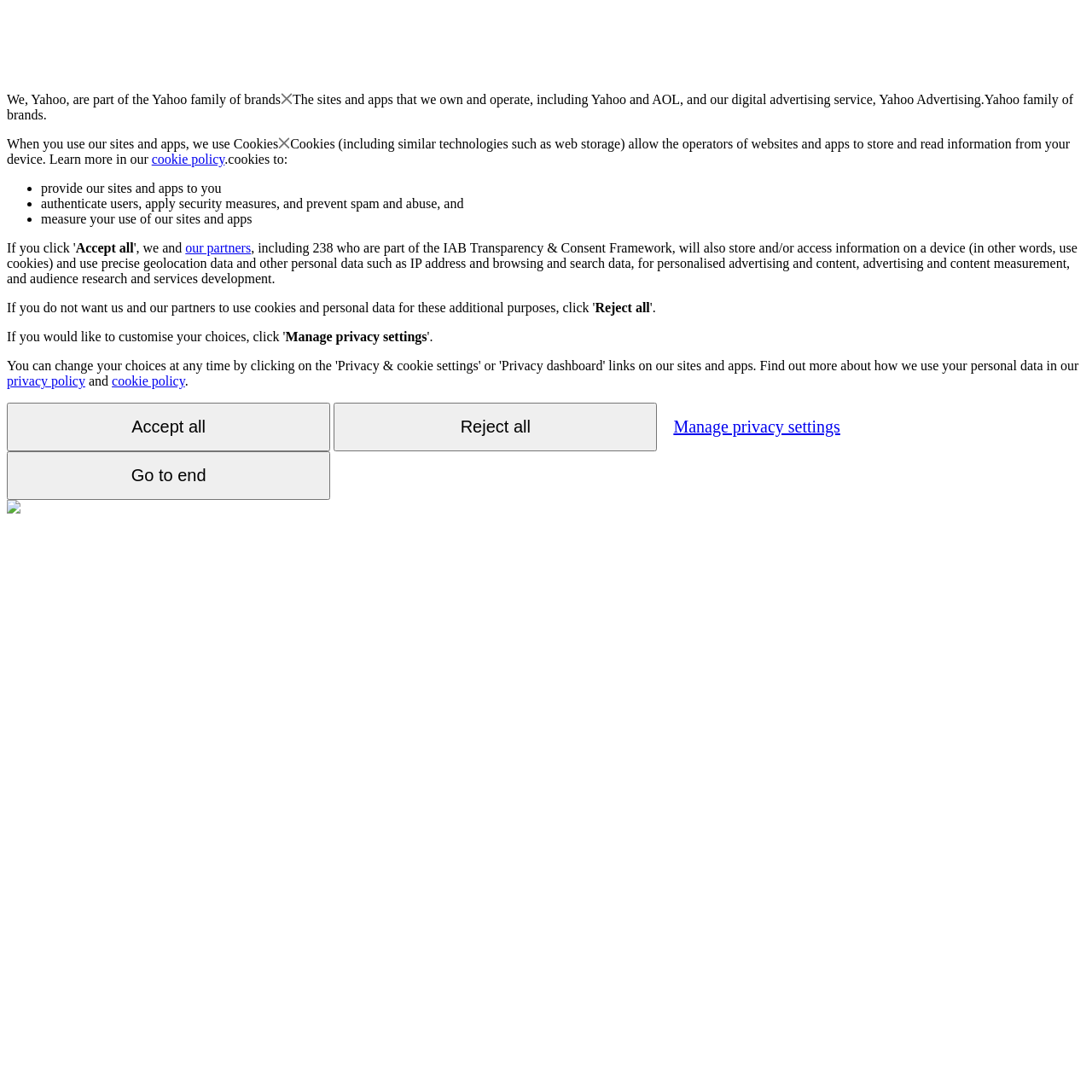Based on the element description "cookie policy", predict the bounding box coordinates of the UI element.

[0.139, 0.139, 0.206, 0.152]